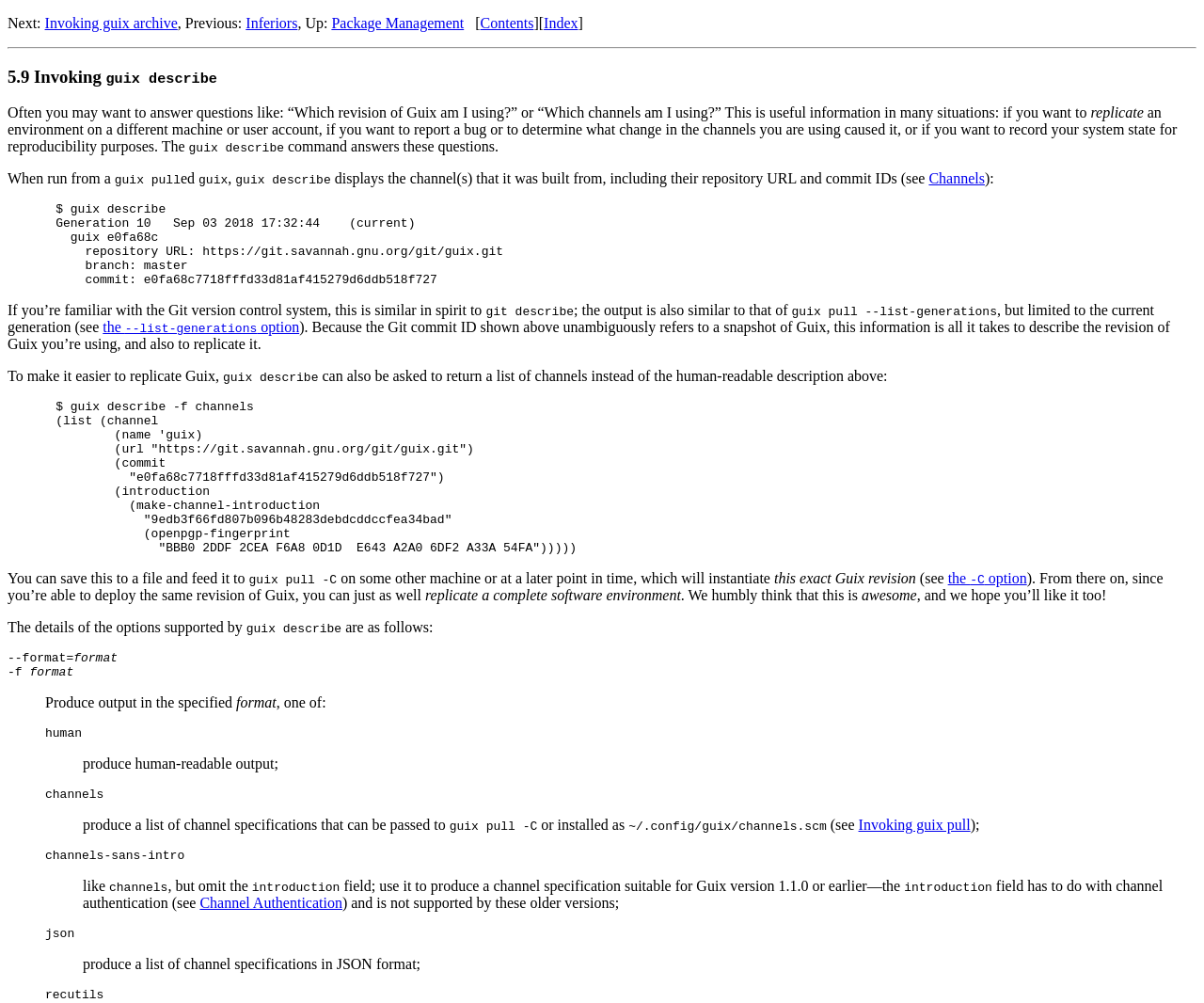Use the information in the screenshot to answer the question comprehensively: What is the difference between guix describe and git describe?

Guix describe is similar in spirit to git describe, but it provides information specific to Guix, such as the channel(s) that it was built from, including their repository URL and commit IDs.